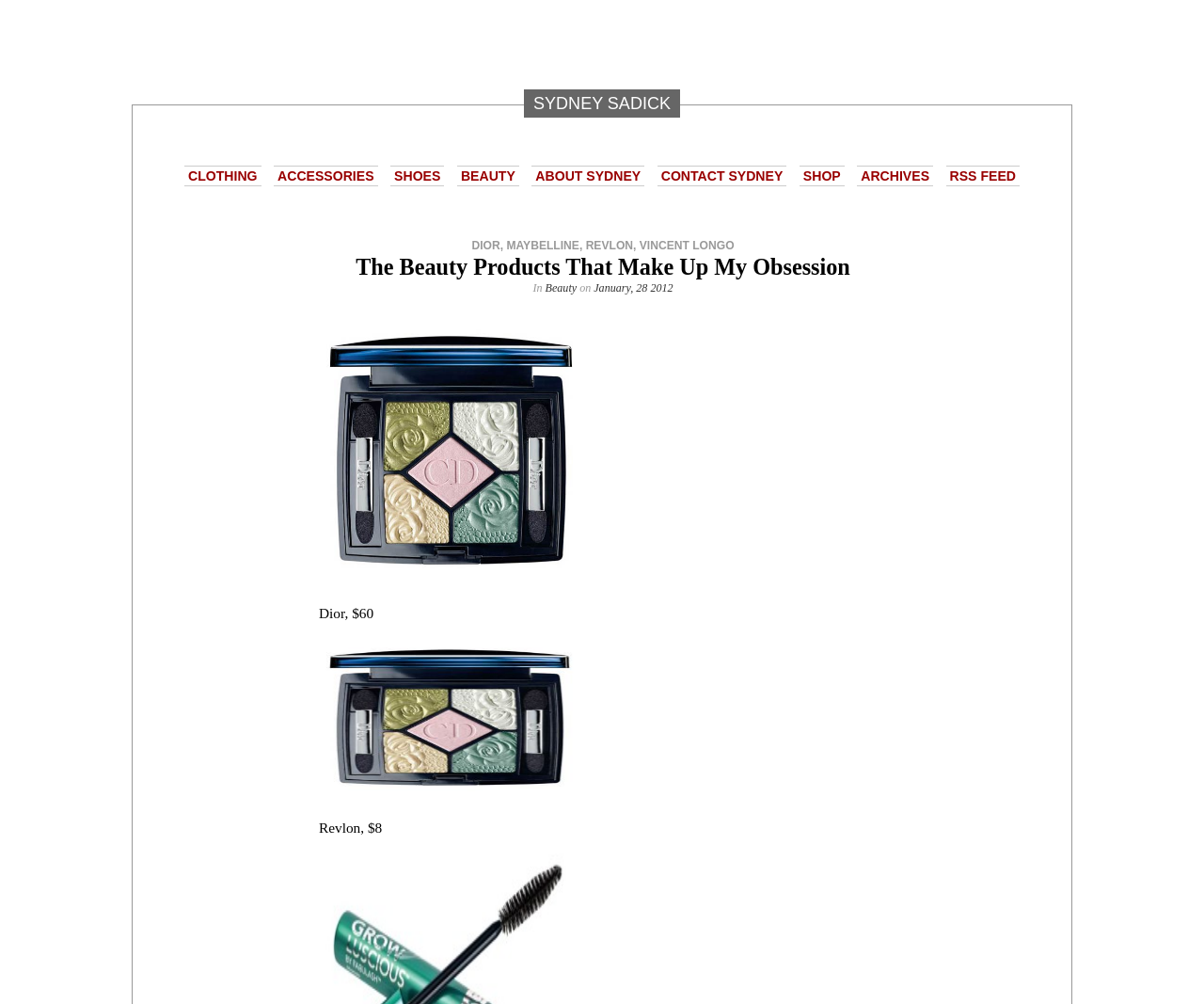Provide the bounding box coordinates of the HTML element described by the text: "RSS Feed".

[0.786, 0.164, 0.847, 0.185]